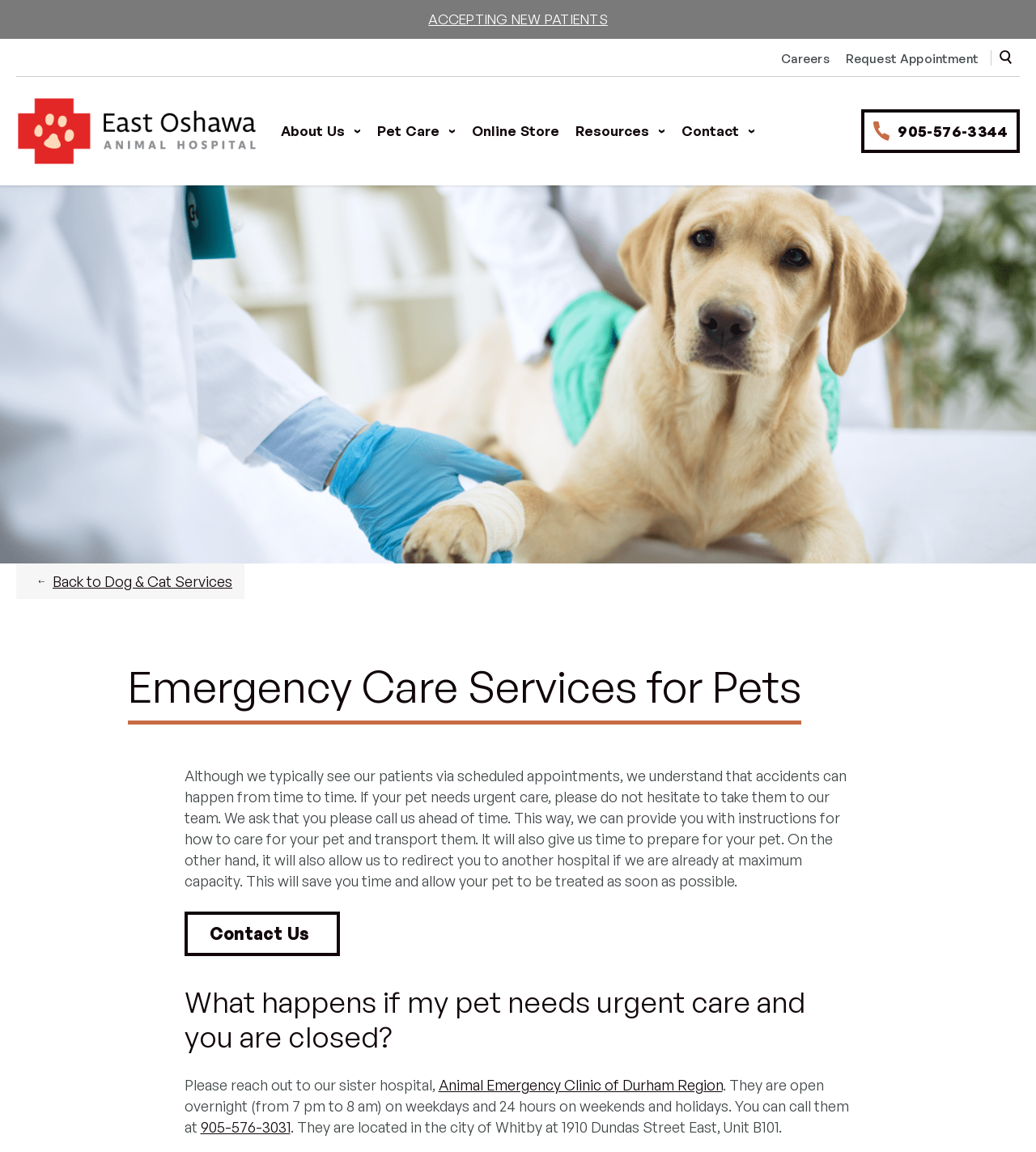Determine the bounding box coordinates for the UI element described. Format the coordinates as (top-left x, top-left y, bottom-right x, bottom-right y) and ensure all values are between 0 and 1. Element description: ACCEPTING NEW PATIENTS

[0.413, 0.009, 0.587, 0.024]